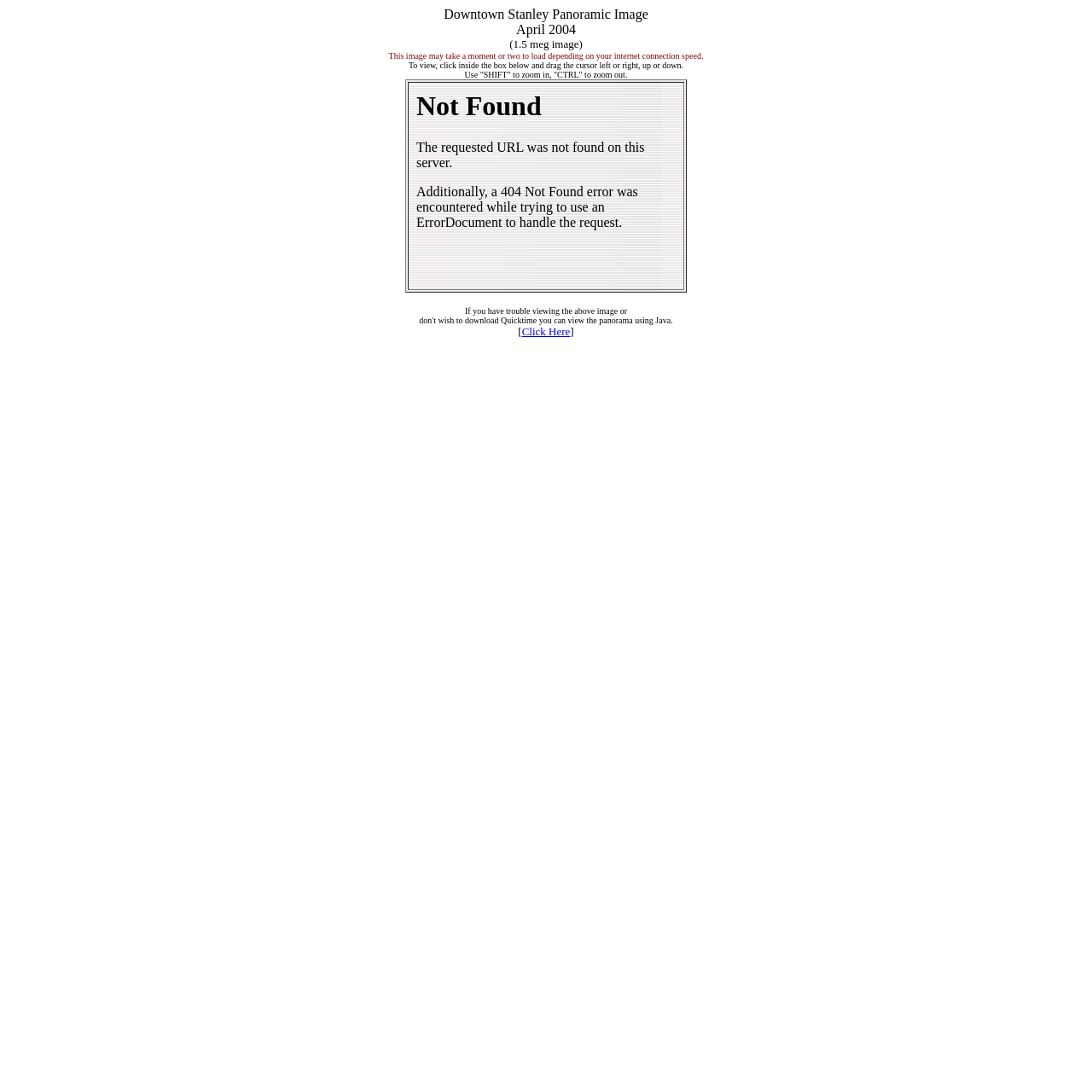What action can you perform on the image?
Carefully analyze the image and provide a thorough answer to the question.

The text 'To view, click inside the box below and drag the cursor left or right, up or down.' suggests that you can drag the cursor on the image to view it.